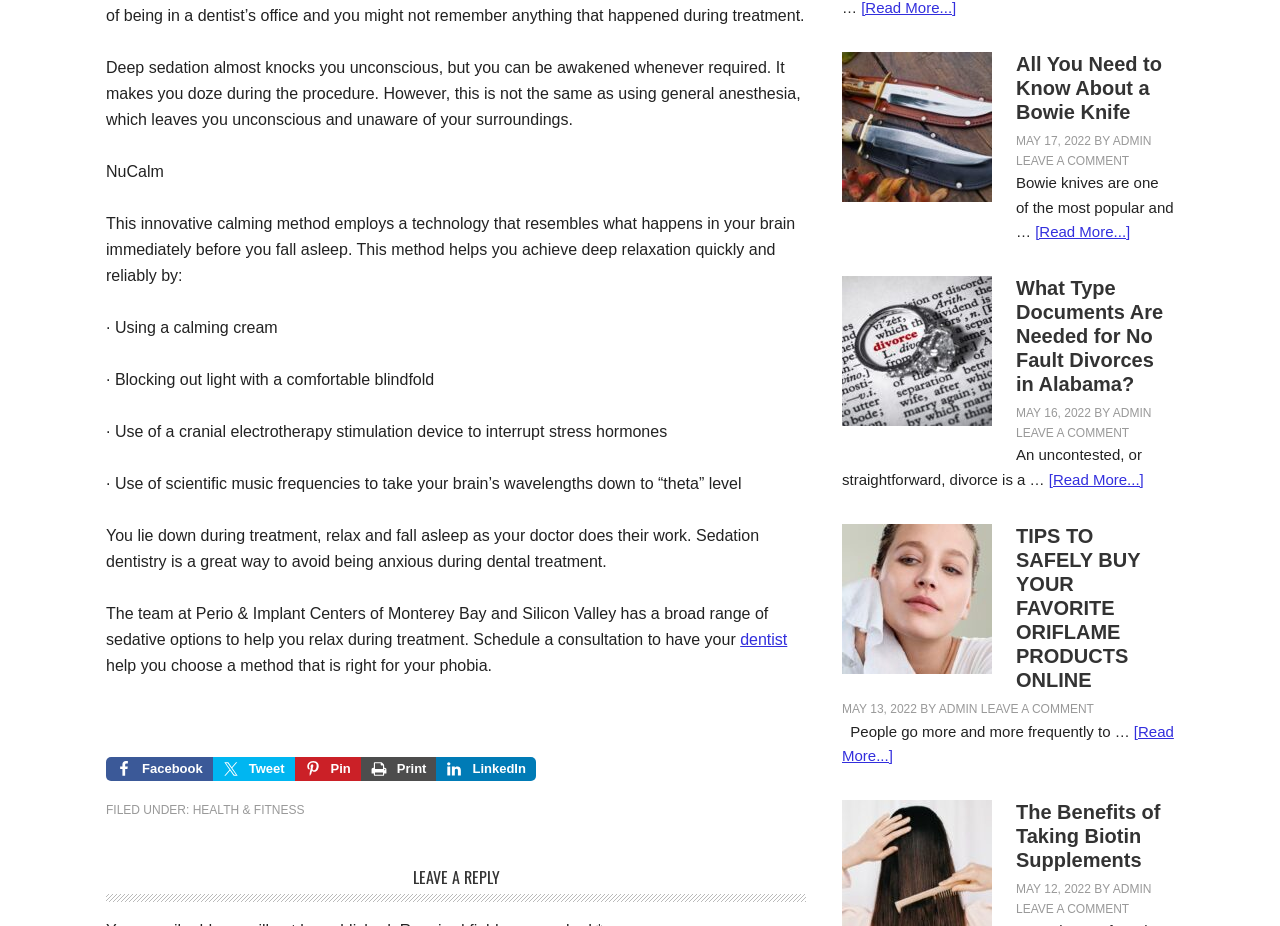What is the purpose of taking Biotin supplements?
Could you answer the question in a detailed manner, providing as much information as possible?

The webpage mentions the benefits of taking Biotin supplements, but it does not specify what those benefits are. The article is likely discussing the health advantages of taking Biotin supplements.